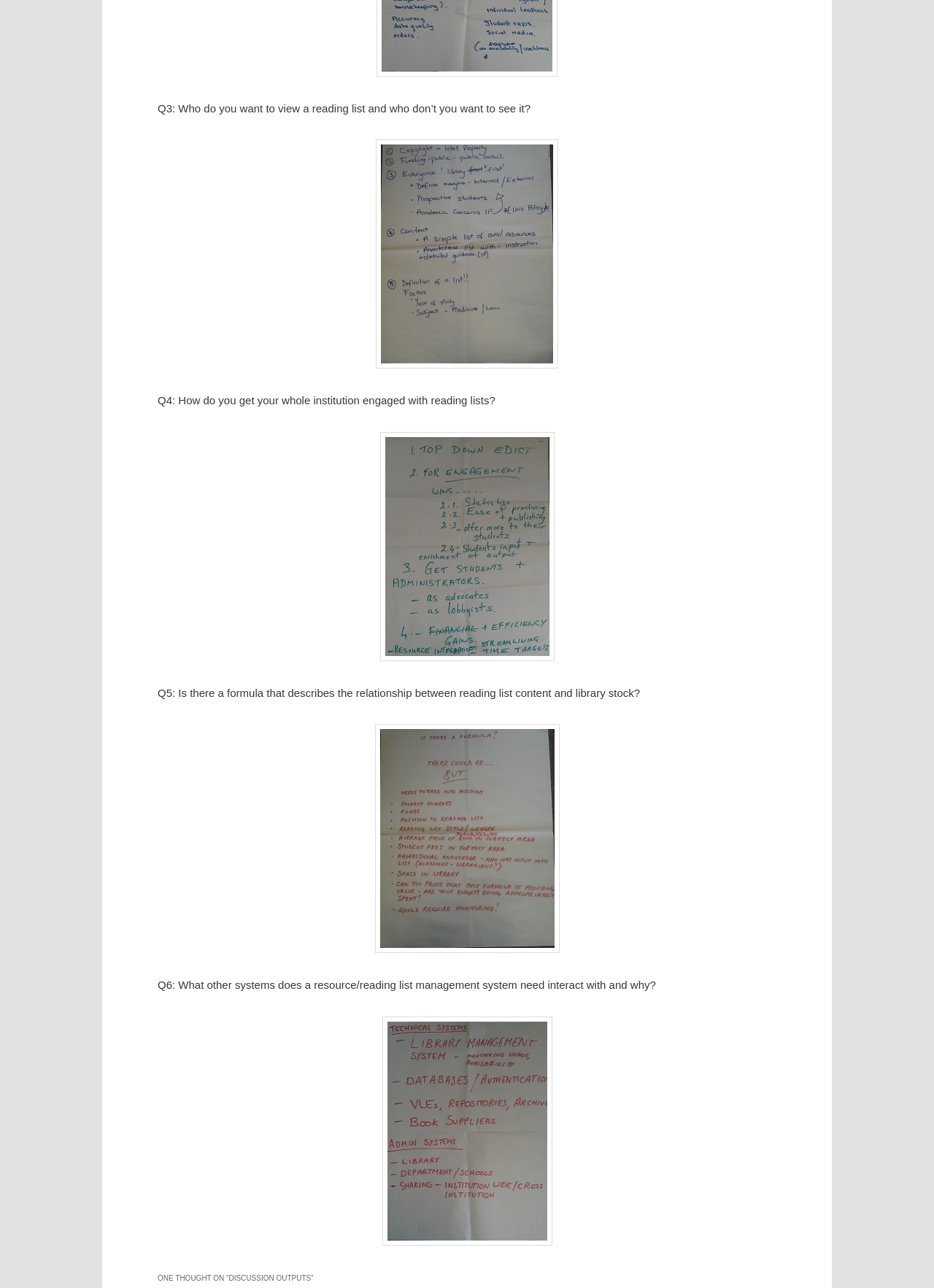What is the topic of Q6?
Answer the question with a detailed explanation, including all necessary information.

Based on the StaticText element with the text 'Q6: What other systems does a resource/reading list management system need interact with and why?', I can infer that the topic of Q6 is related to resource/reading list management systems.